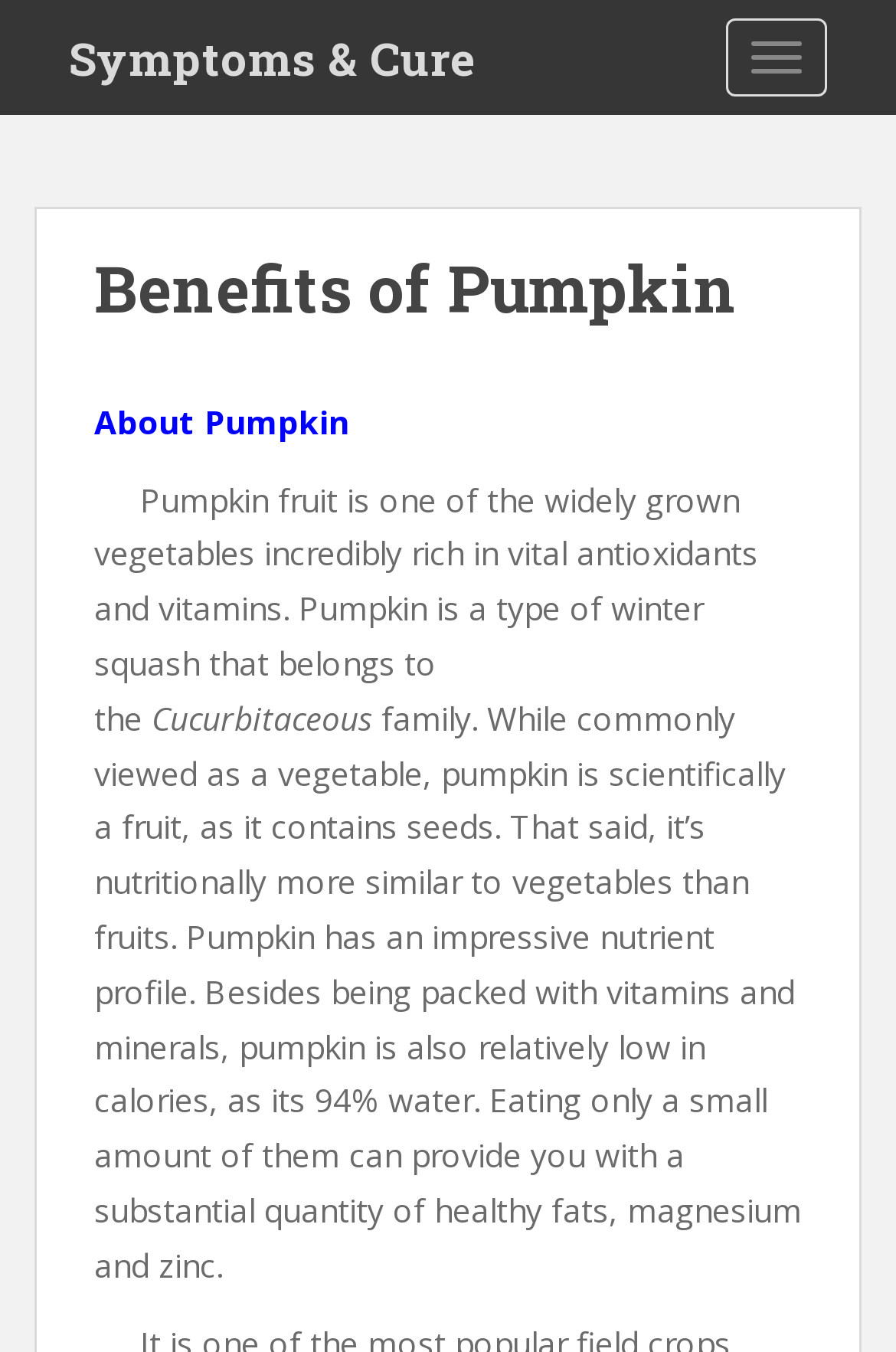Construct a comprehensive caption that outlines the webpage's structure and content.

The webpage is about pumpkin, specifically its benefits, symptoms, and cure. At the top right corner, there is a button labeled "TOGGLE NAVIGATION". Below it, on the top left side, there is a link "Symptoms & Cure". 

Underneath the link, there is a header section that spans almost the entire width of the page. Within this section, there is a heading "Benefits of Pumpkin" at the top, followed by a brief introduction to pumpkin, which is a type of winter squash rich in antioxidants and vitamins. 

Below the introduction, there is a paragraph of text that provides more information about pumpkin, including its nutritional profile, calorie content, and the benefits of consuming it. The text also mentions that pumpkin is scientifically a fruit, but nutritionally more similar to vegetables.